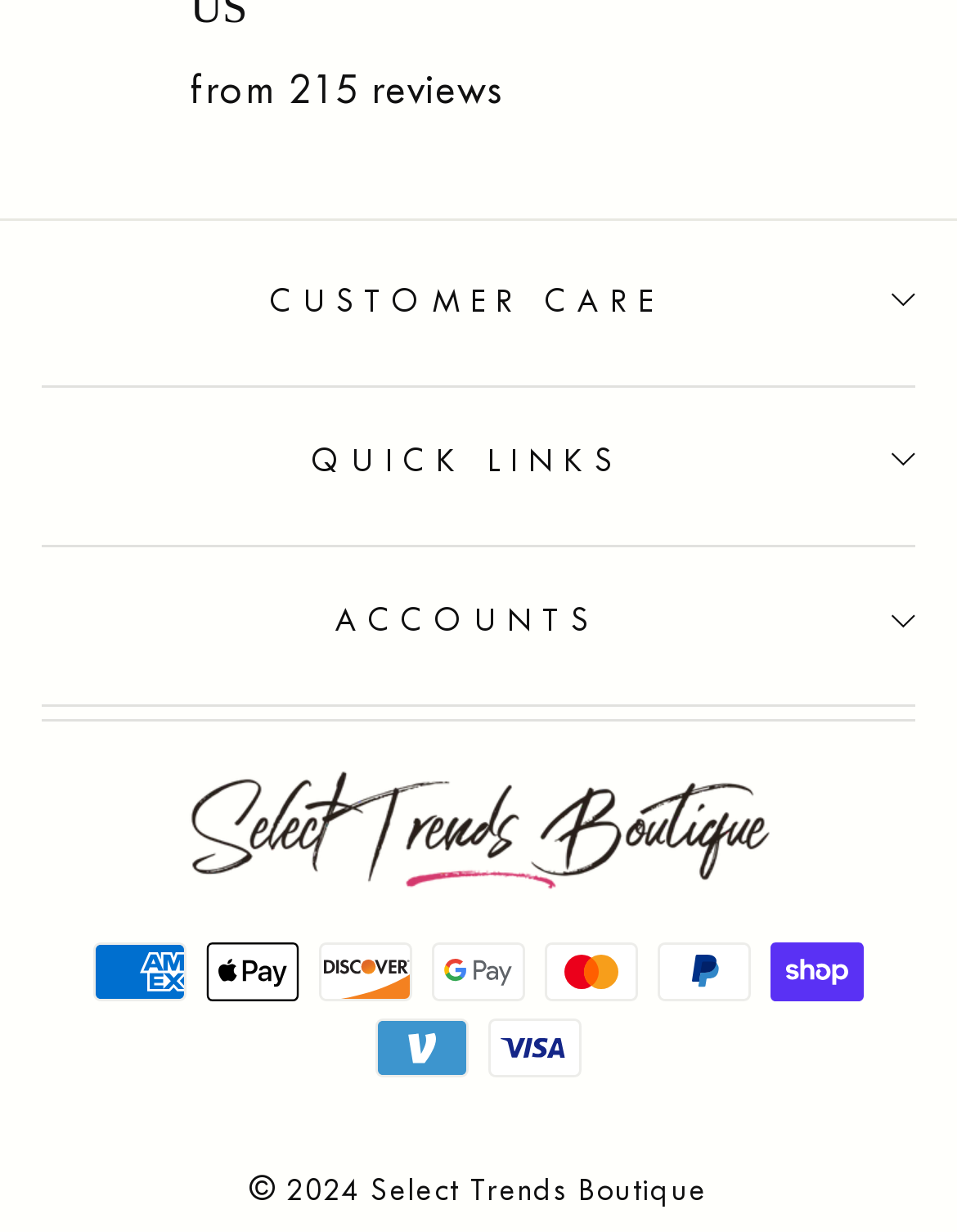What is the number of reviews mentioned on the webpage?
Look at the image and respond with a one-word or short phrase answer.

215